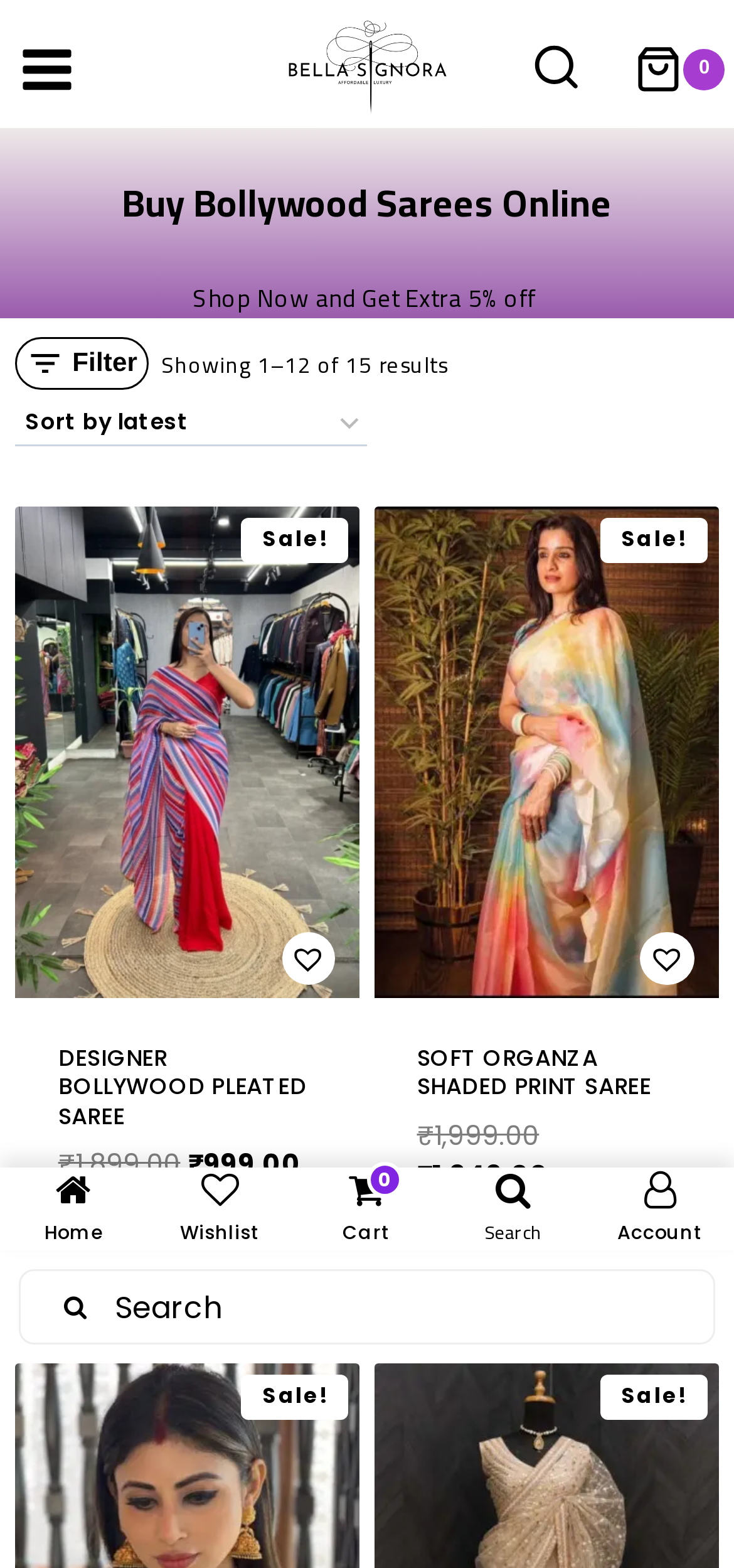Look at the image and write a detailed answer to the question: 
How many items are in the shopping cart?

The number of items in the shopping cart is 0, which is indicated by the text '0' located at the top right of the webpage, with a bounding box of [0.952, 0.037, 0.967, 0.05].